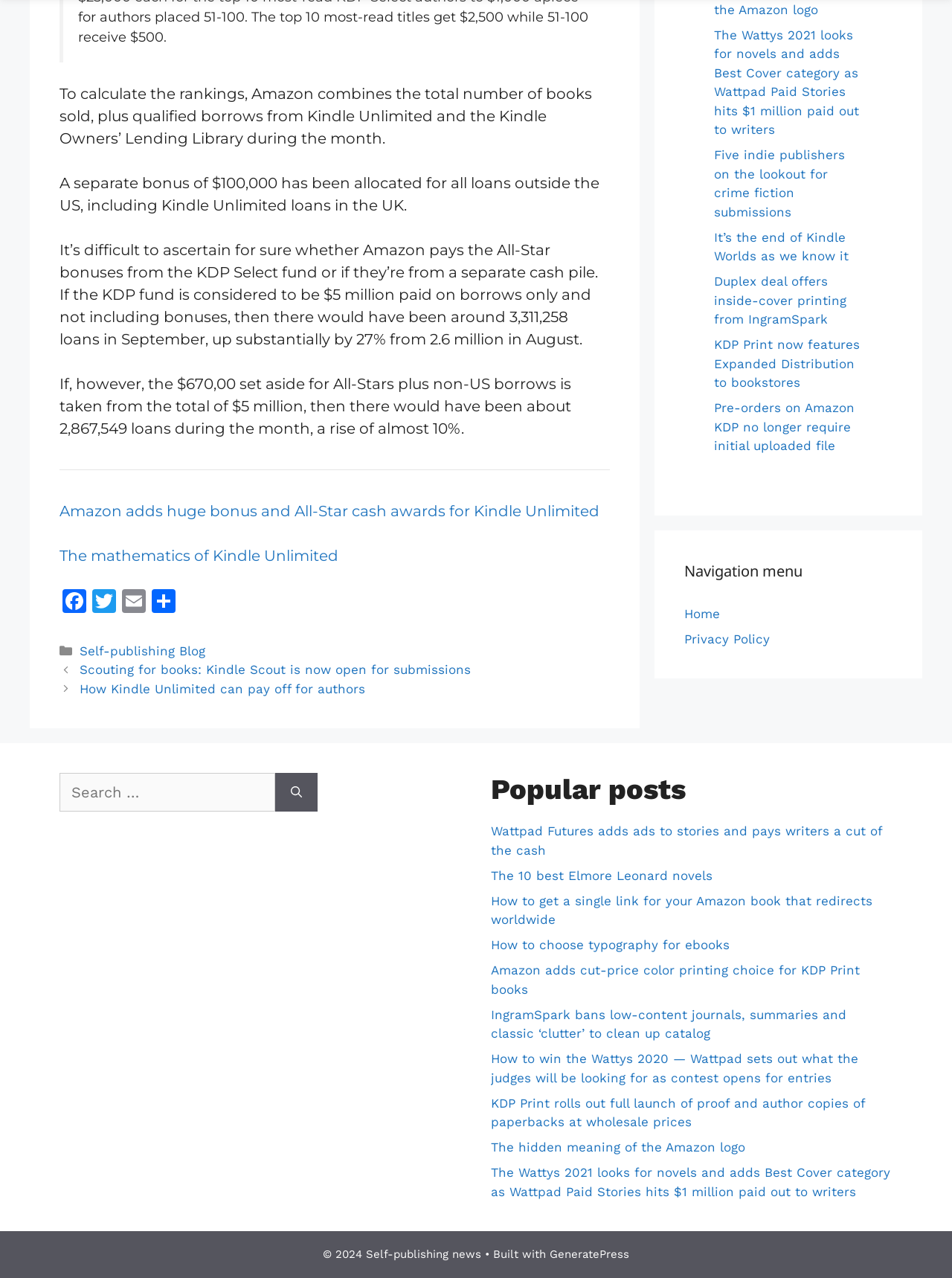Provide the bounding box coordinates of the HTML element this sentence describes: "Home".

[0.719, 0.474, 0.756, 0.486]